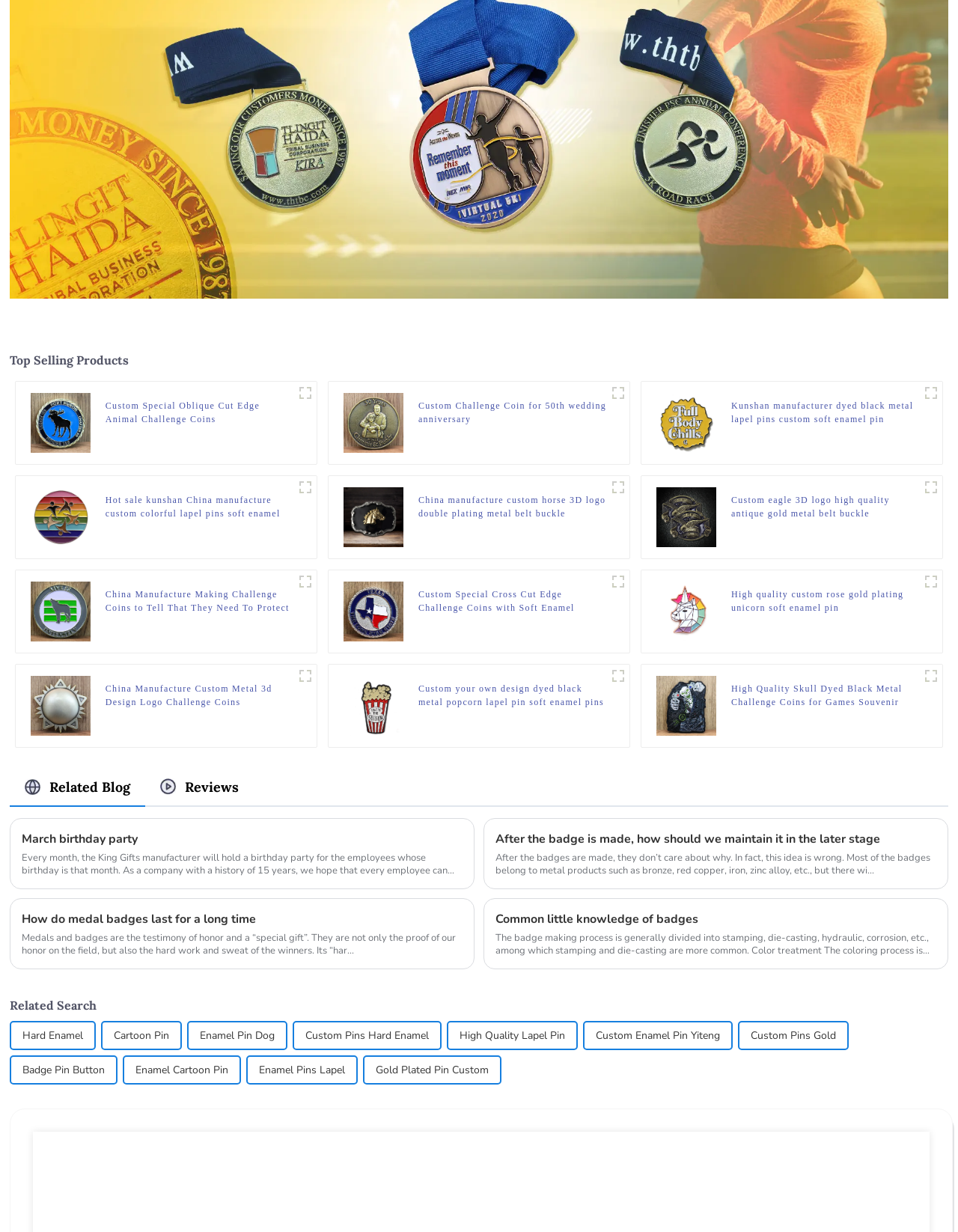What is the title of the webpage section?
Give a detailed explanation using the information visible in the image.

The title of the webpage section is 'Top Selling Products' which is indicated by the heading element with the text 'Top Selling Products' at the top of the webpage.